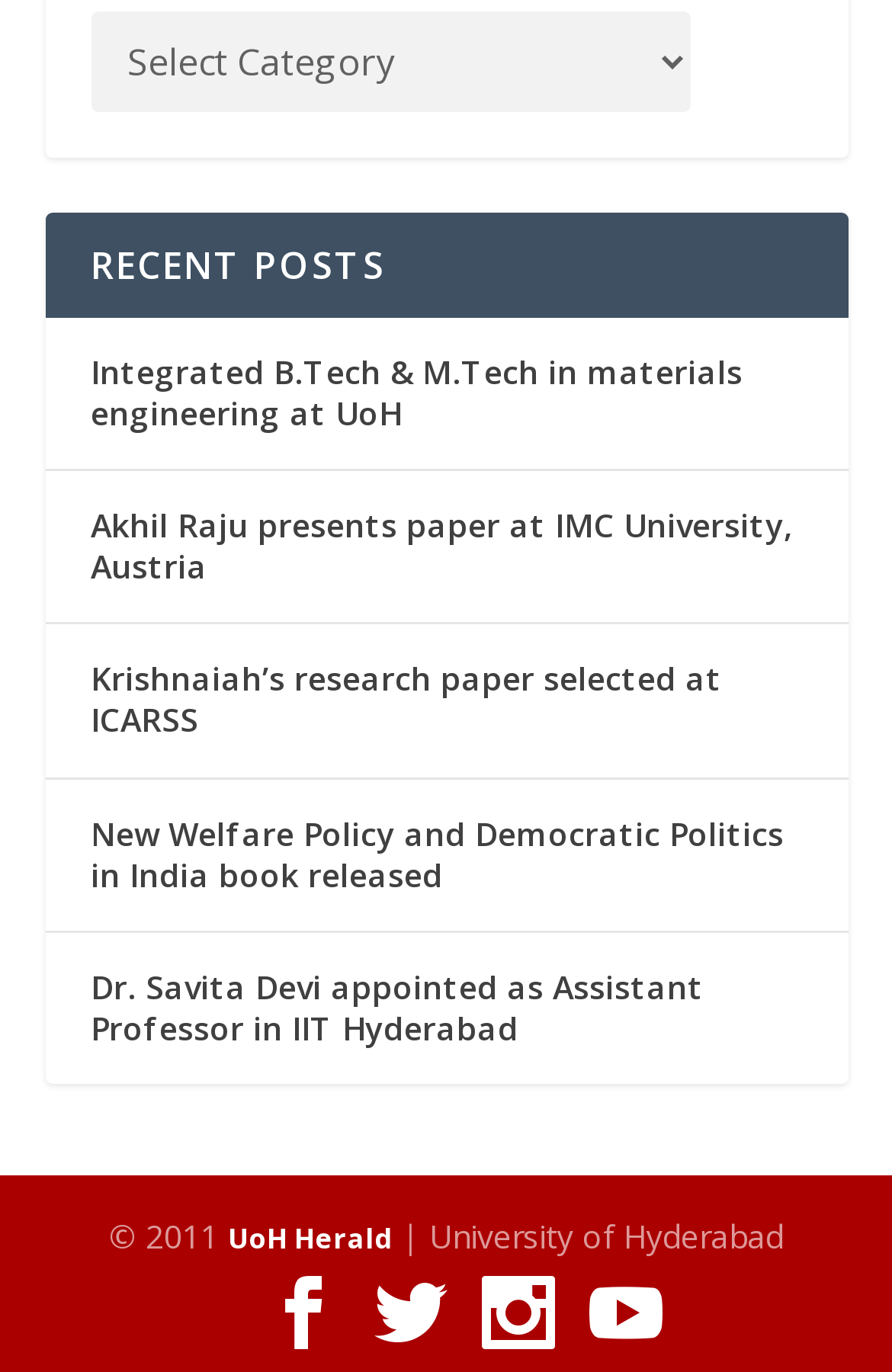Based on the element description UoH Herald, identify the bounding box of the UI element in the given webpage screenshot. The coordinates should be in the format (top-left x, top-left y, bottom-right x, bottom-right y) and must be between 0 and 1.

[0.255, 0.889, 0.44, 0.917]